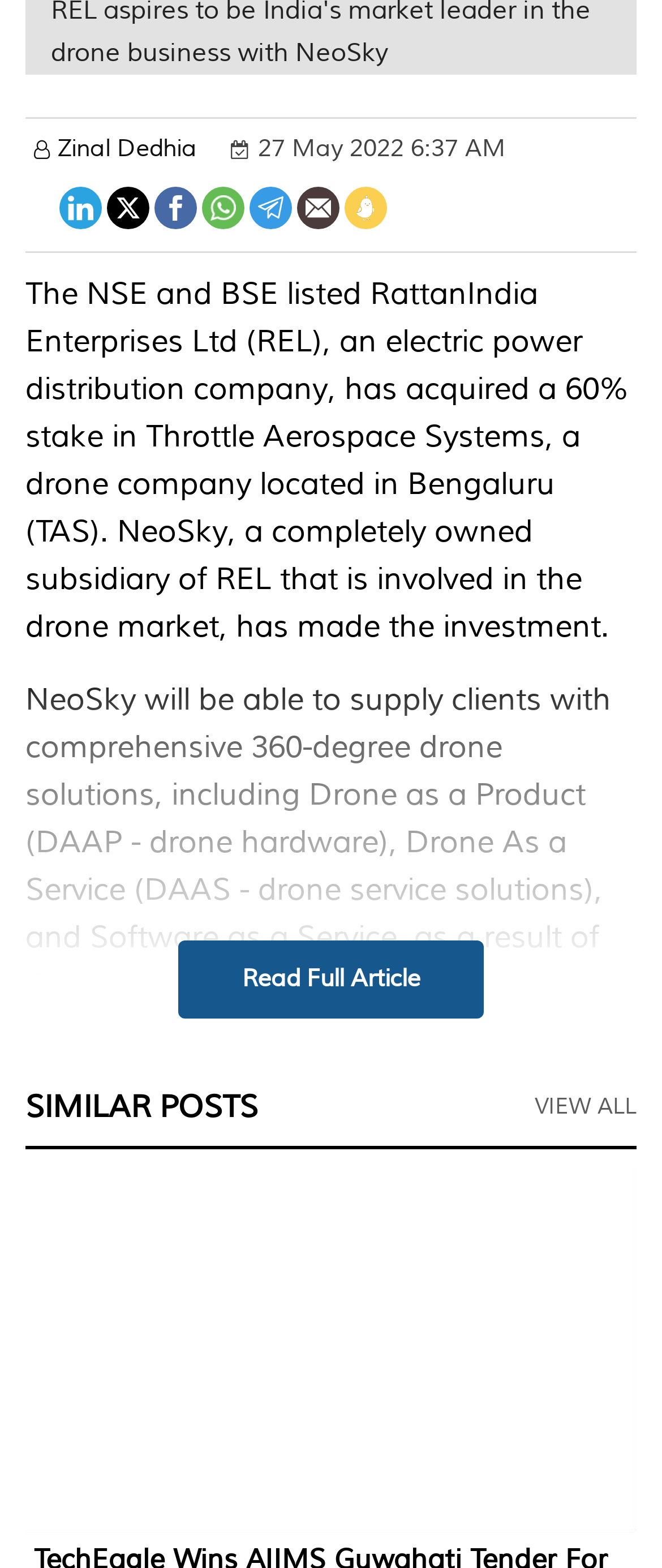Kindly respond to the following question with a single word or a brief phrase: 
How many similar posts are available?

1